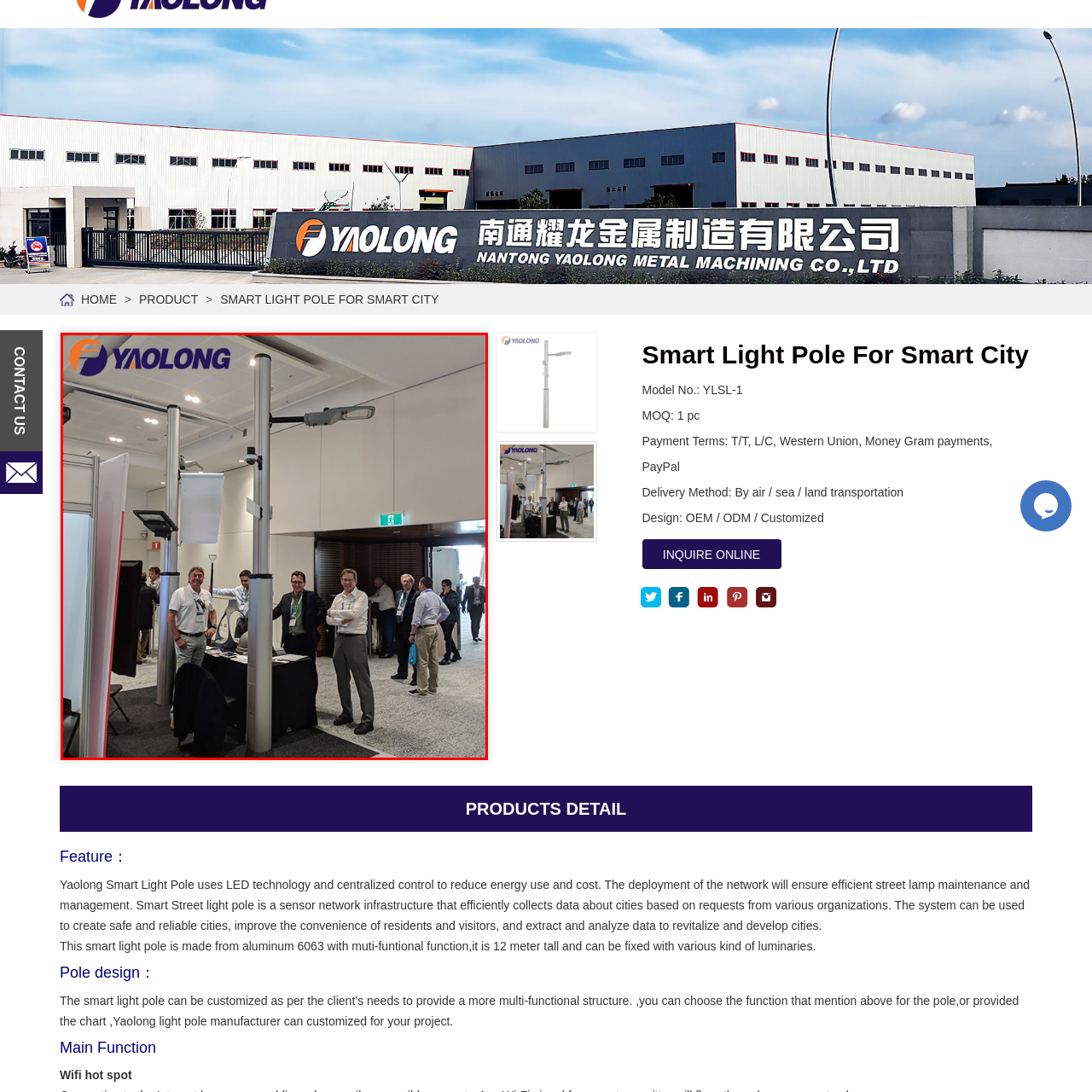Focus your attention on the picture enclosed within the red border and formulate a detailed answer to the question below, using the image as your primary reference: 
How many men are positioned at the booth?

Upon examining the image, it is evident that three men are standing at the booth, engaging with potential clients or partners, while a few attendees can be seen in the background.